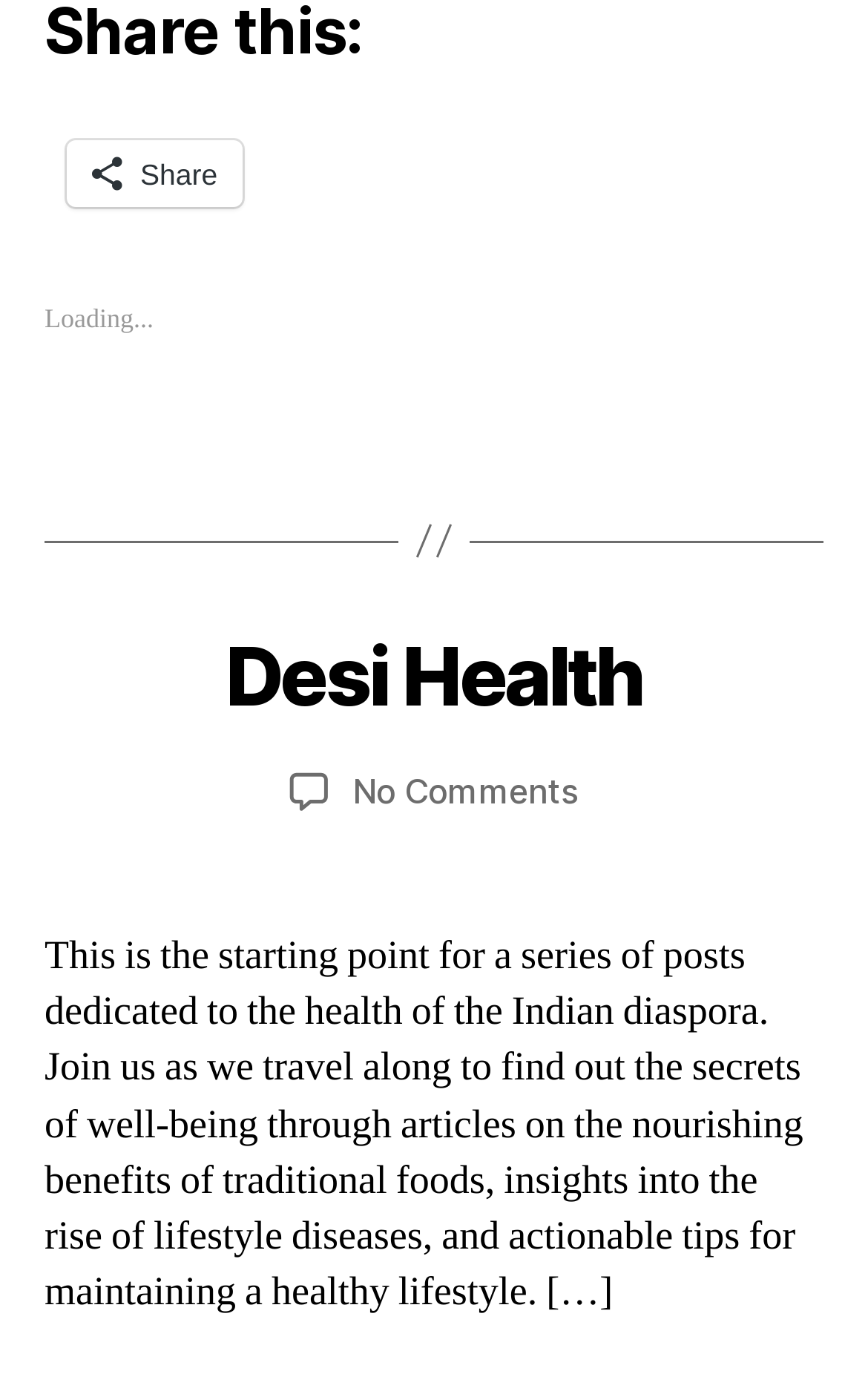Identify the bounding box for the described UI element: "Desi Health".

[0.26, 0.449, 0.74, 0.52]